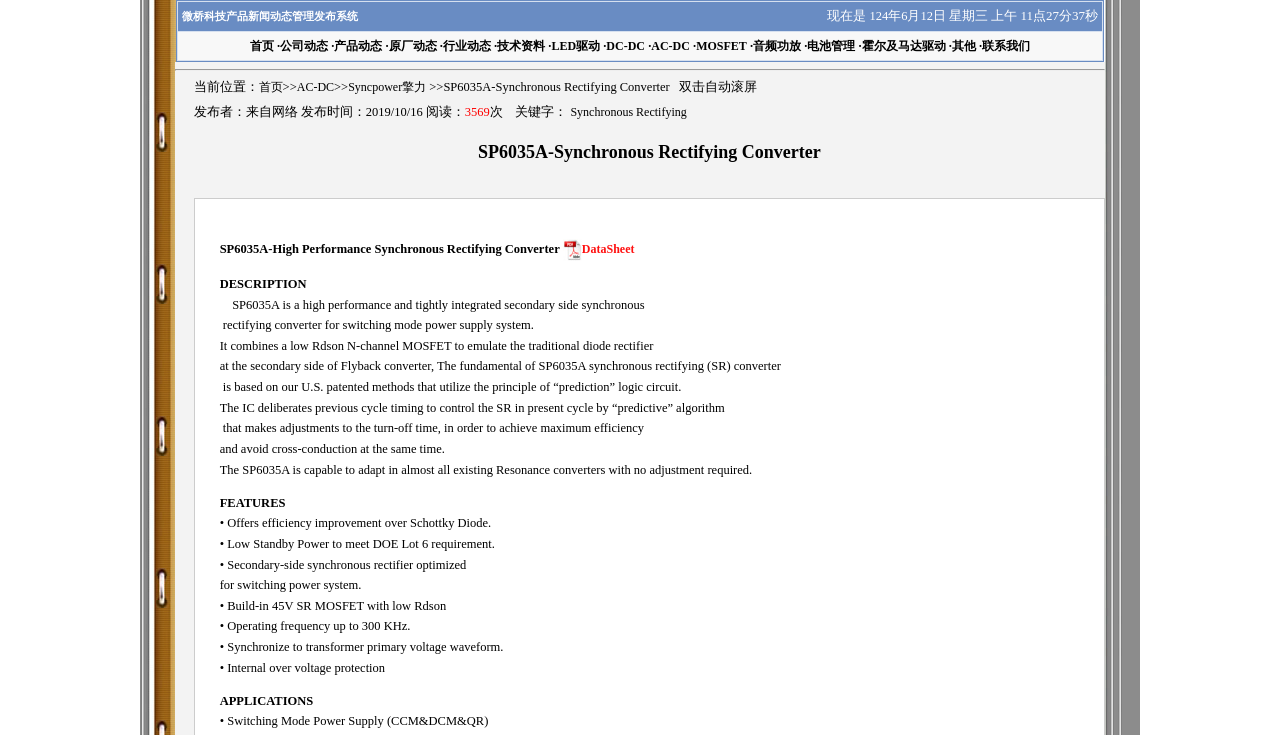Respond to the following question using a concise word or phrase: 
What is the type of MOSFET used in the SP6035A?

N-channel